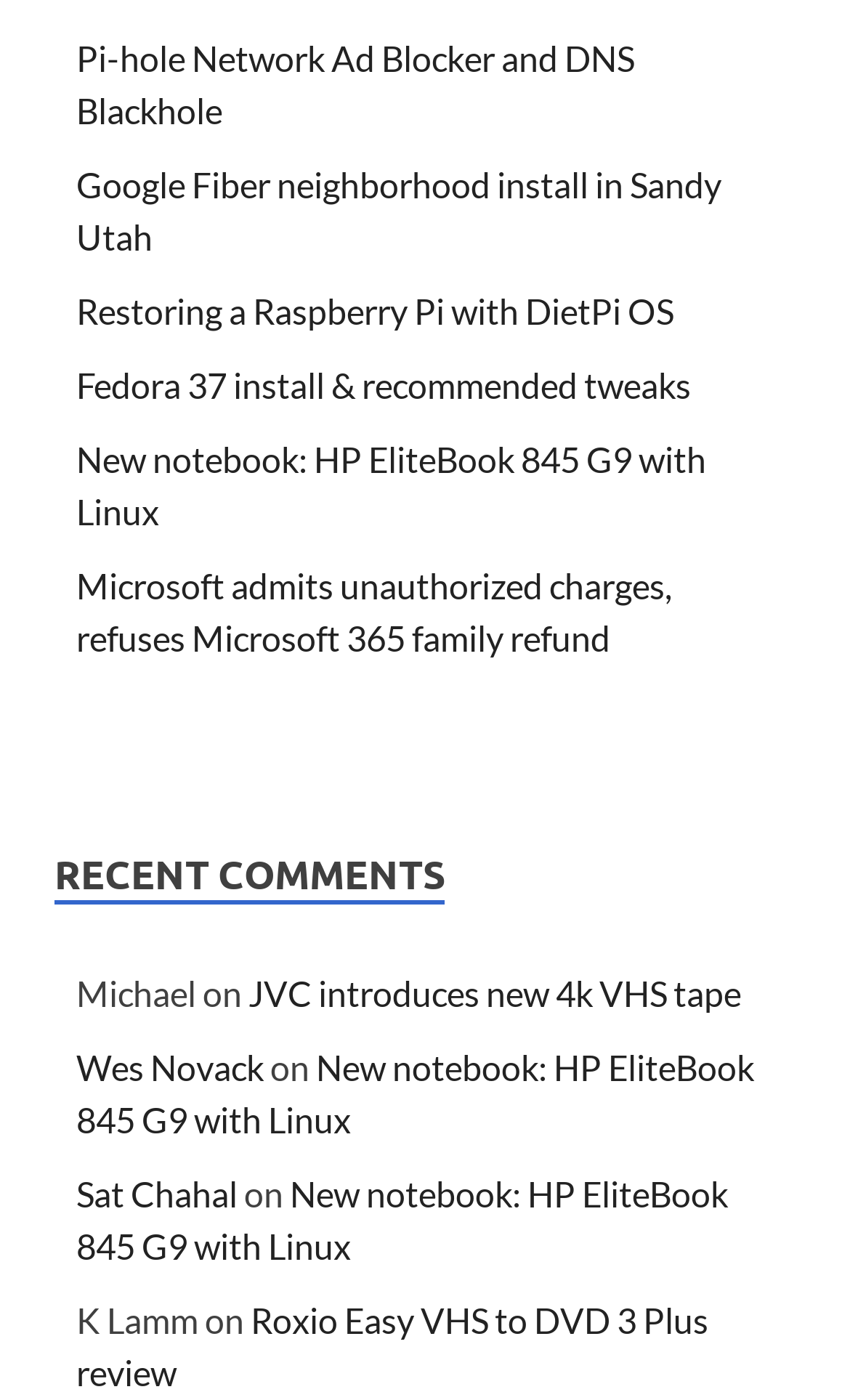Please identify the coordinates of the bounding box for the clickable region that will accomplish this instruction: "Read the comment from Michael".

[0.09, 0.695, 0.231, 0.724]